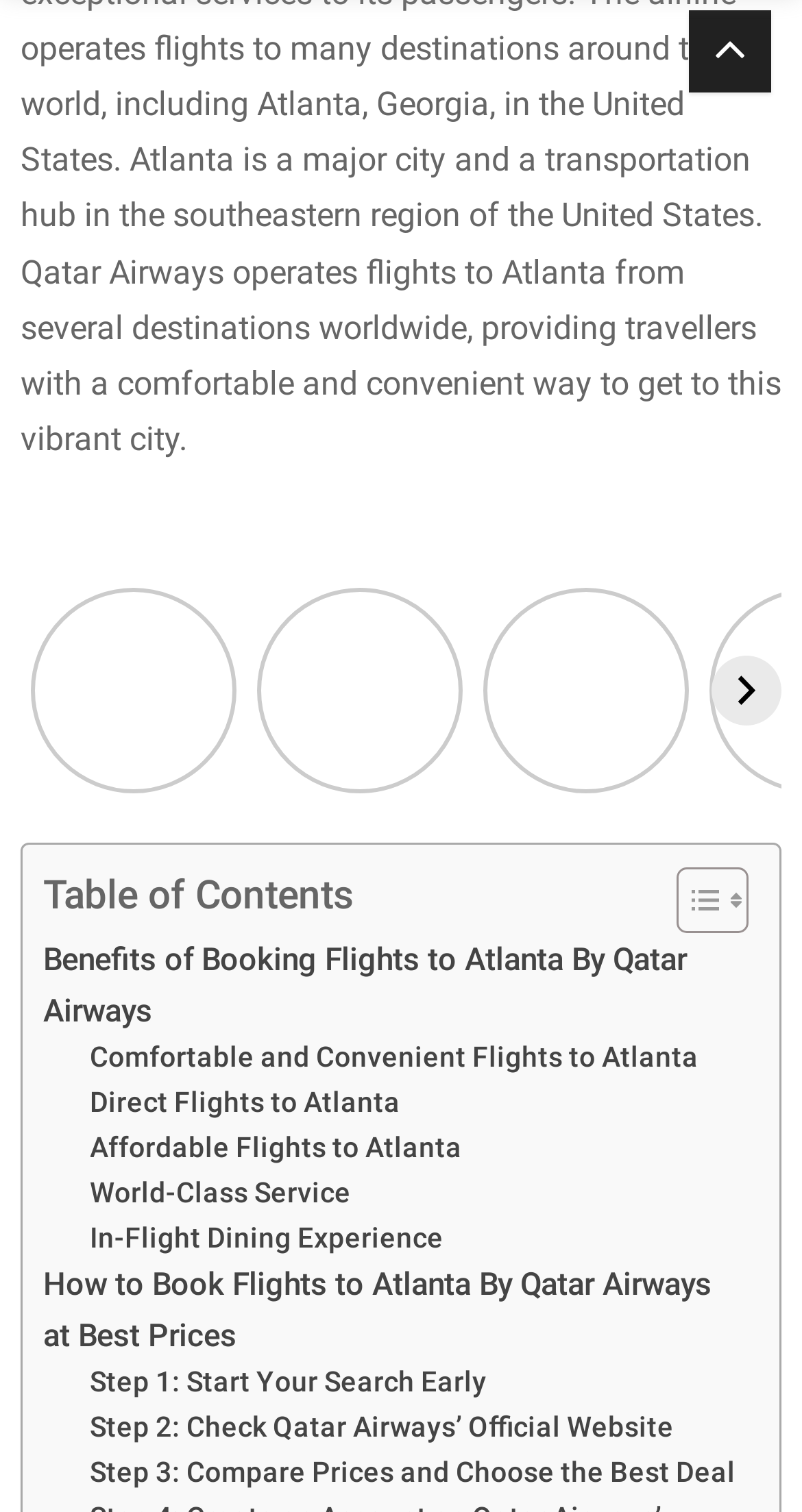Please find the bounding box coordinates of the element that must be clicked to perform the given instruction: "View the COVID 19 Antigen Rapid Test Kit product". The coordinates should be four float numbers from 0 to 1, i.e., [left, top, right, bottom].

None